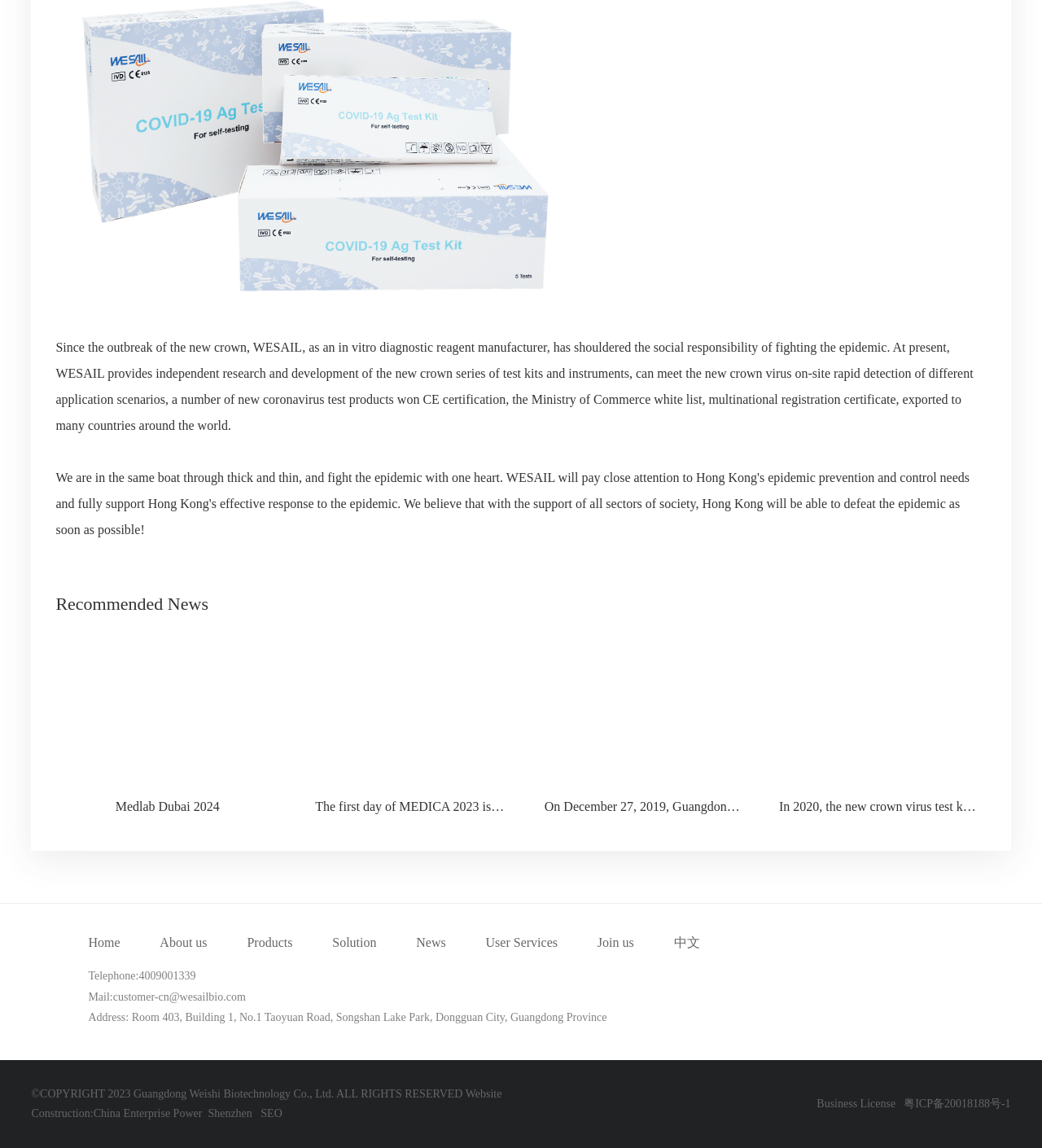Provide the bounding box coordinates of the HTML element described as: "China Enterprise Power". The bounding box coordinates should be four float numbers between 0 and 1, i.e., [left, top, right, bottom].

[0.09, 0.965, 0.194, 0.975]